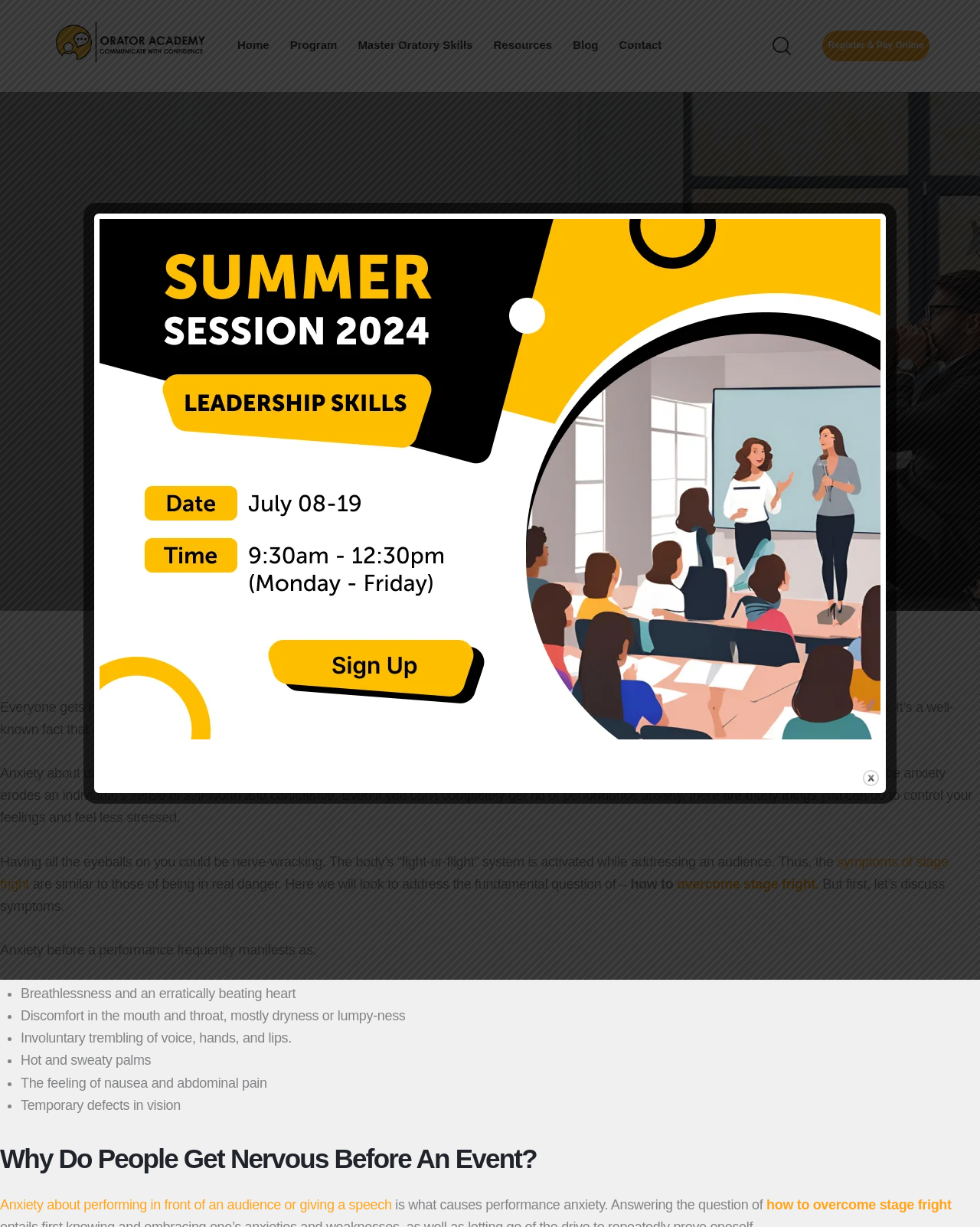What is the feeling described in the blog post that is similar to being in real danger?
Using the image as a reference, answer the question with a short word or phrase.

Symptoms of stage fright